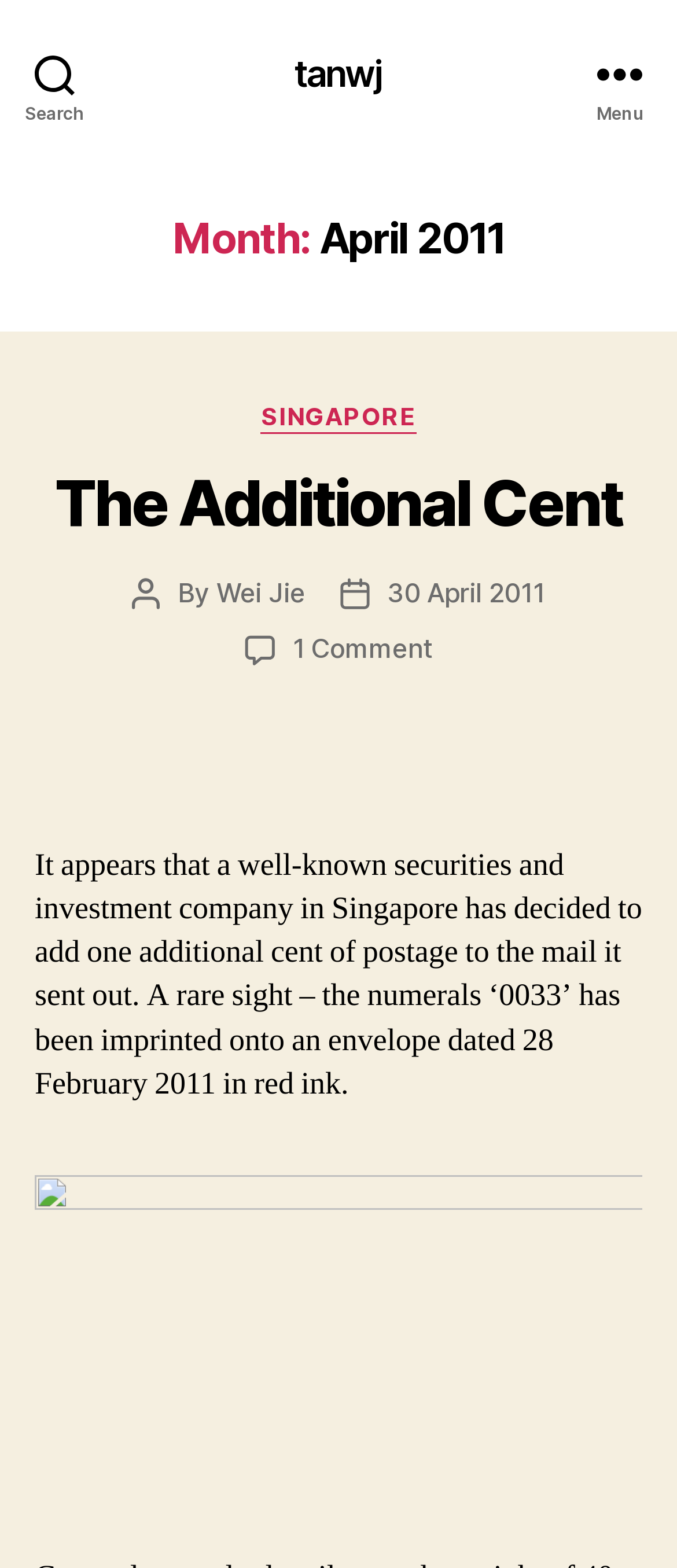Please mark the bounding box coordinates of the area that should be clicked to carry out the instruction: "Read the post 'The Additional Cent'".

[0.081, 0.296, 0.919, 0.345]